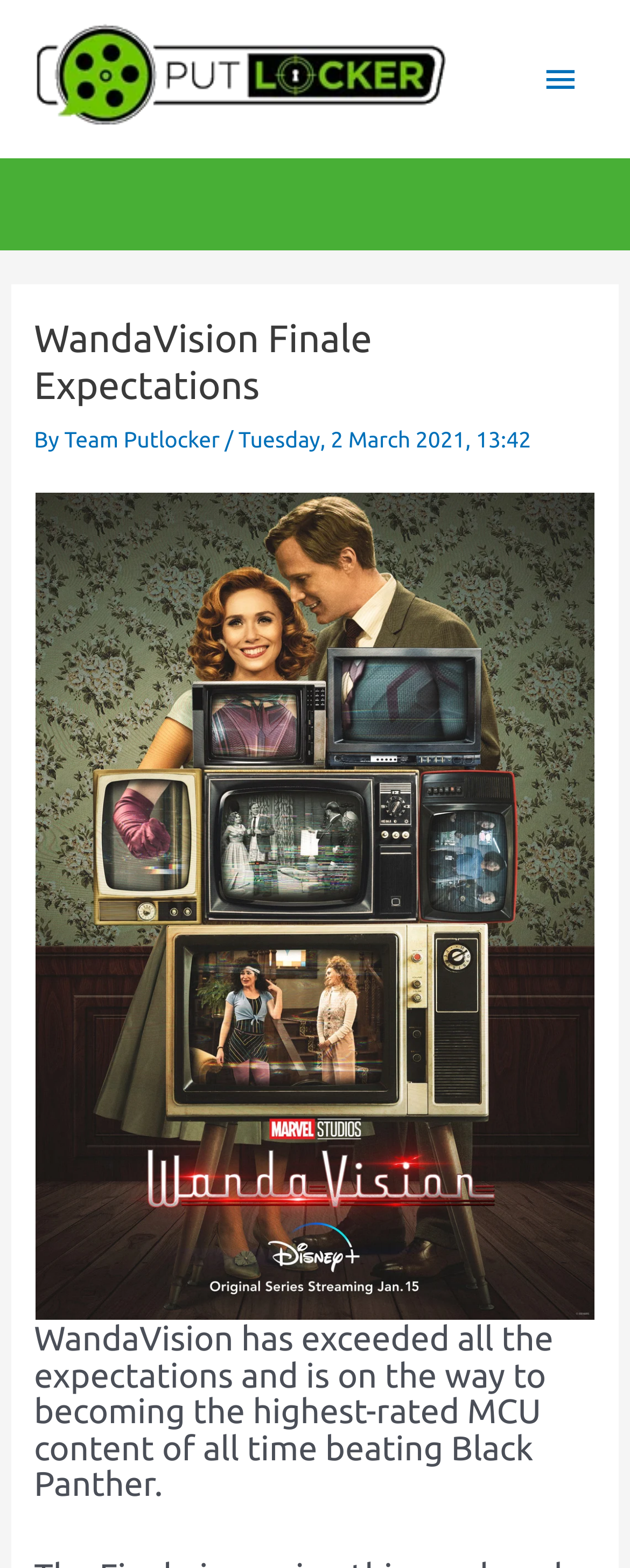Can you determine the main header of this webpage?

WandaVision Finale Expectations